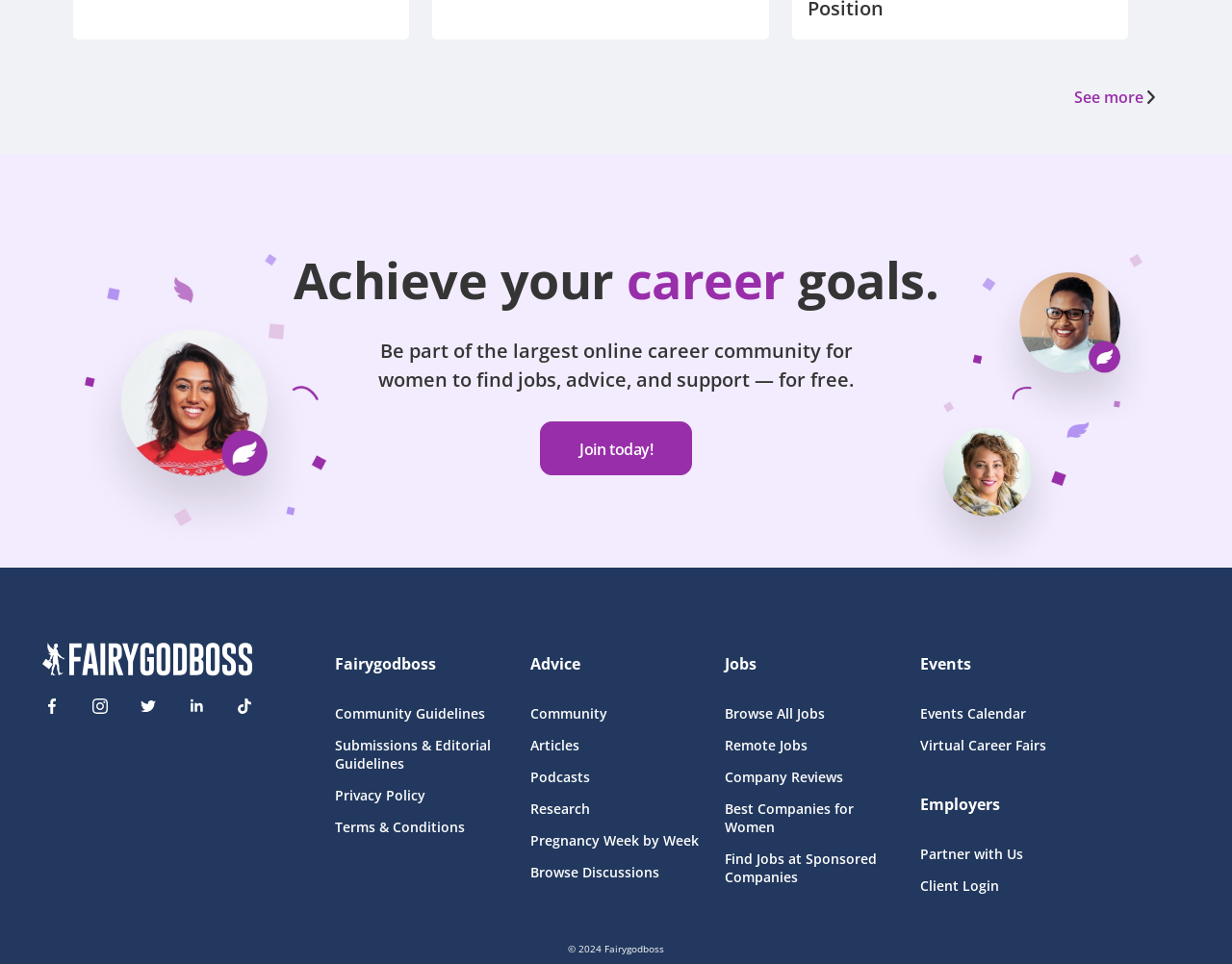Please provide a detailed answer to the question below based on the screenshot: 
What can users do on this website?

The webpage suggests that users can find jobs, advice, and support on this website. This can be inferred from the text 'Be part of the largest online career community for women to find jobs, advice, and support — for free.' which is a prominent feature of the webpage.